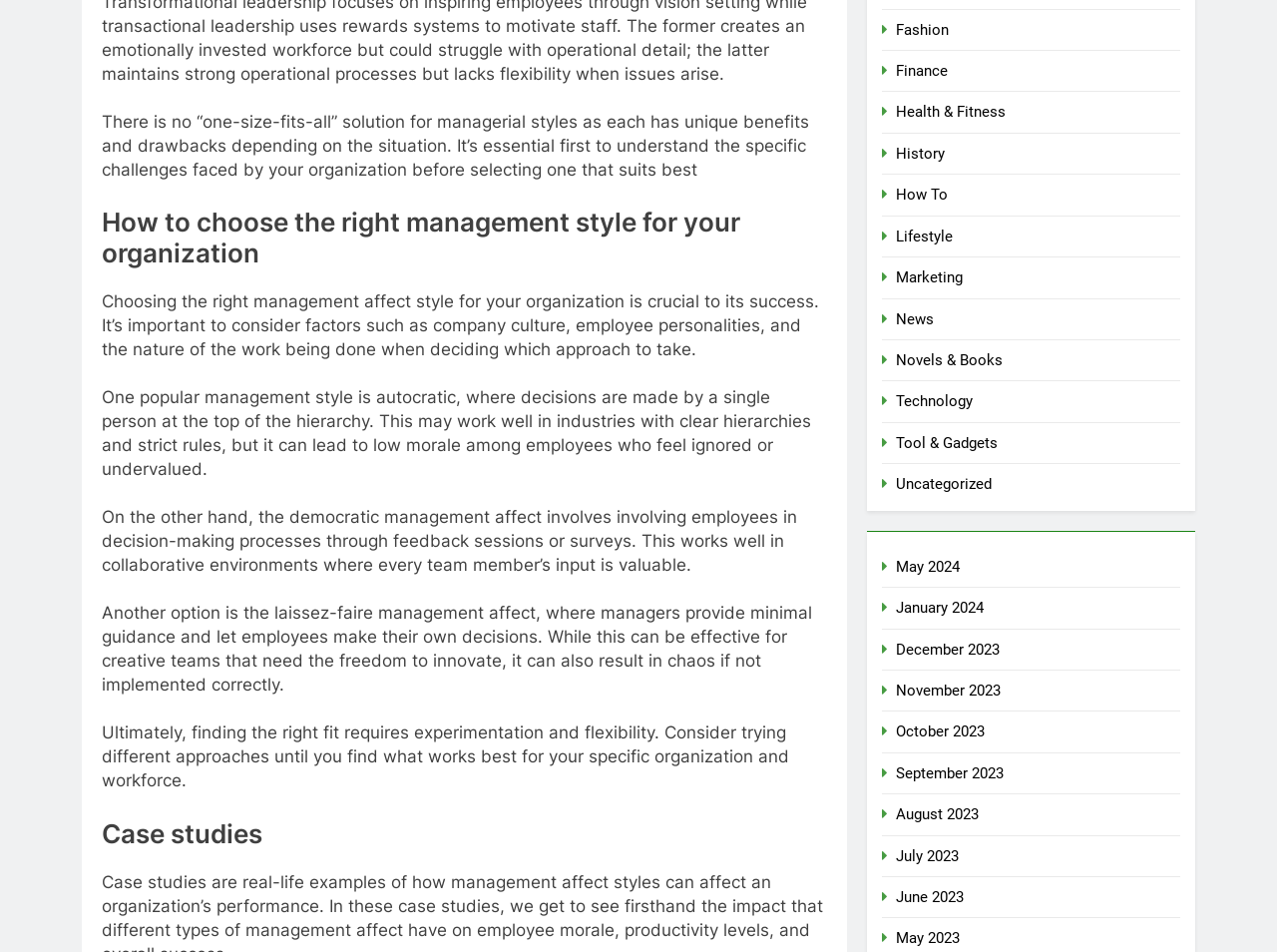Given the following UI element description: "Health & Fitness", find the bounding box coordinates in the webpage screenshot.

[0.702, 0.108, 0.788, 0.127]